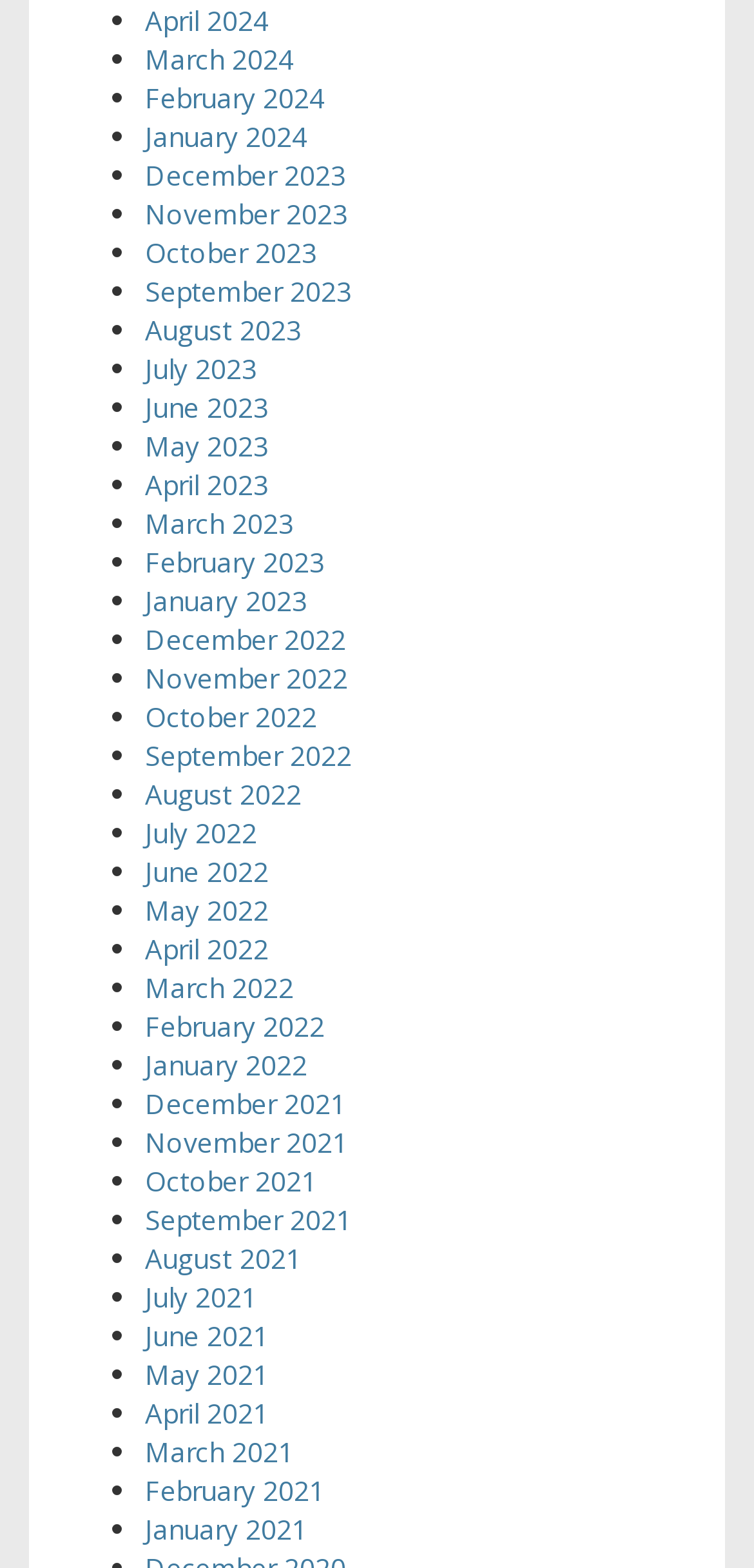Locate the bounding box coordinates of the element you need to click to accomplish the task described by this instruction: "go to December 2021".

[0.192, 0.692, 0.459, 0.716]